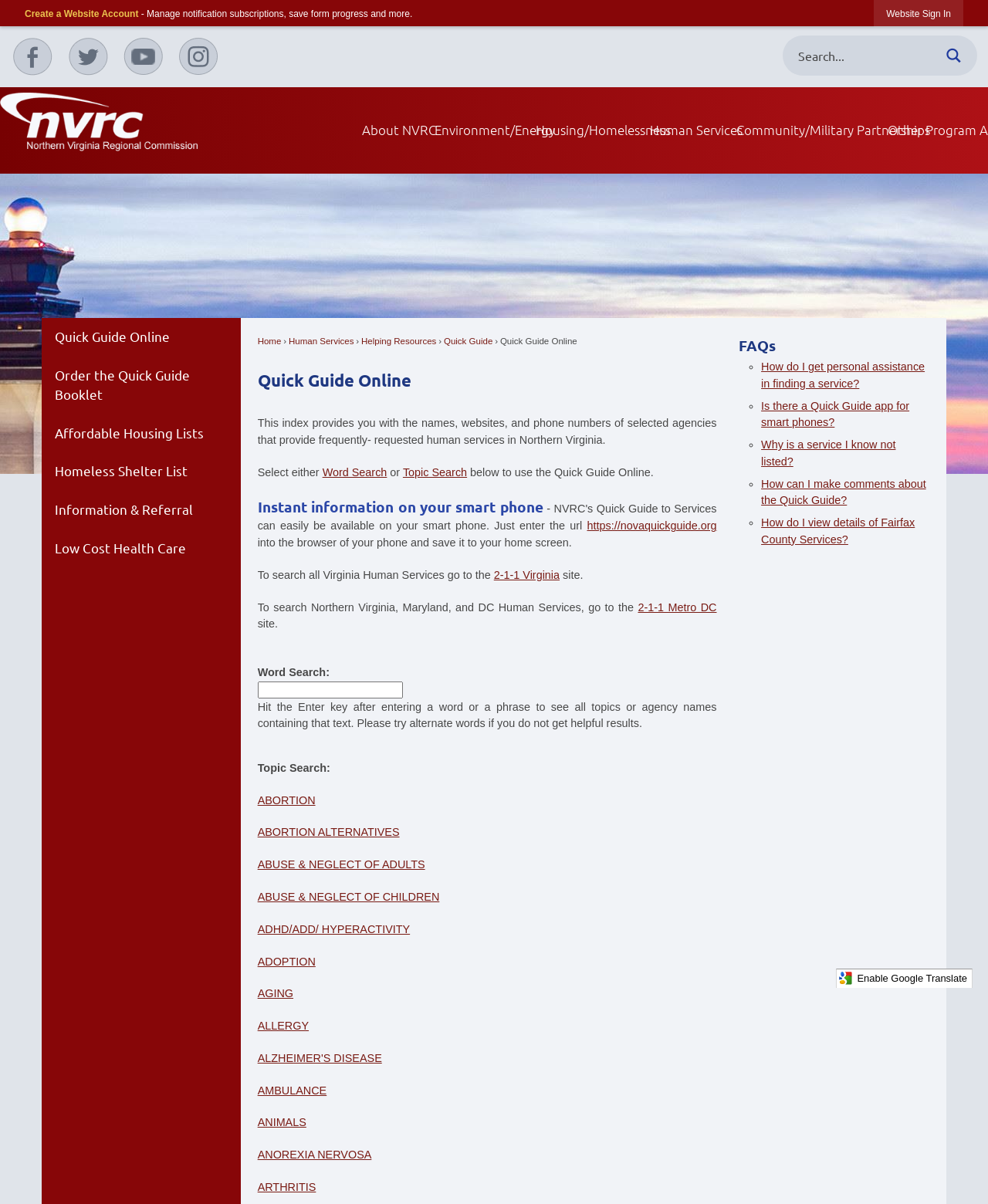How can I get personal assistance in finding a service?
Provide a detailed answer to the question, using the image to inform your response.

The webpage has an FAQs section that provides answers to common questions, including how to get personal assistance in finding a service. This section can be accessed by clicking on the FAQs link.